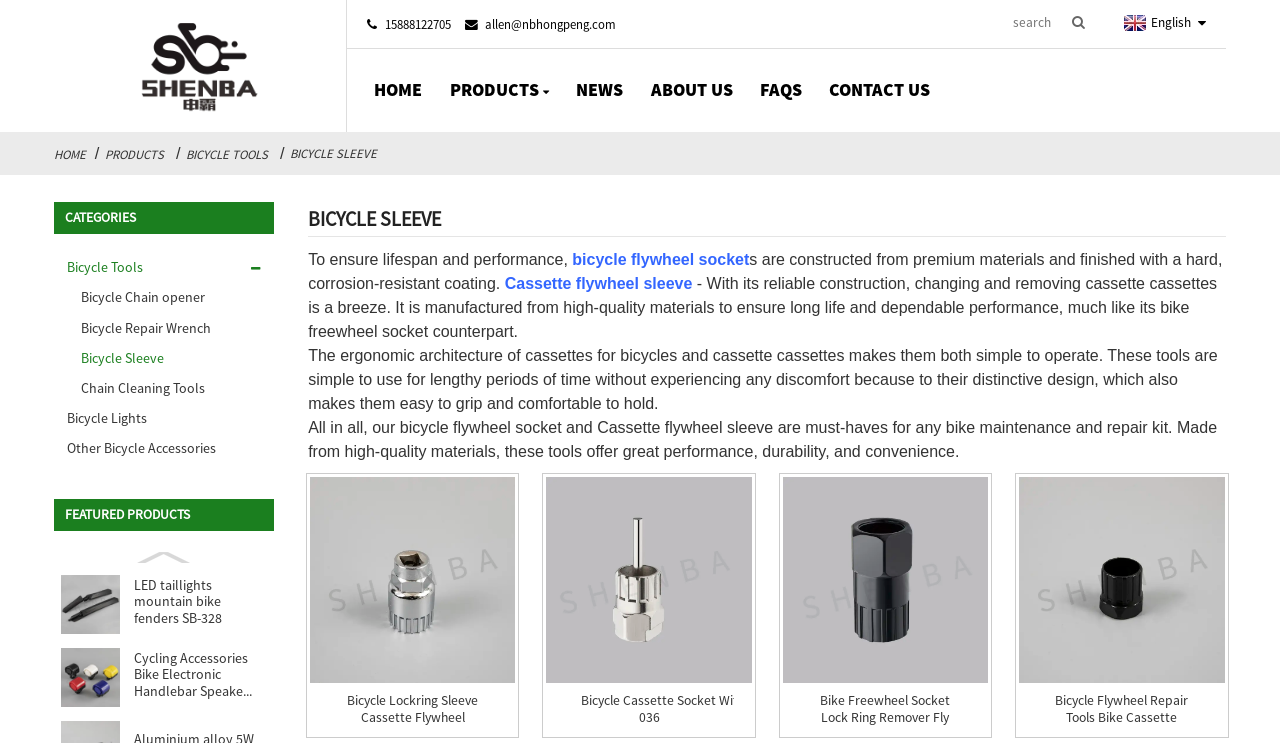Please determine the bounding box coordinates of the element to click in order to execute the following instruction: "learn about bicycle sleeve". The coordinates should be four float numbers between 0 and 1, specified as [left, top, right, bottom].

[0.241, 0.278, 0.345, 0.311]